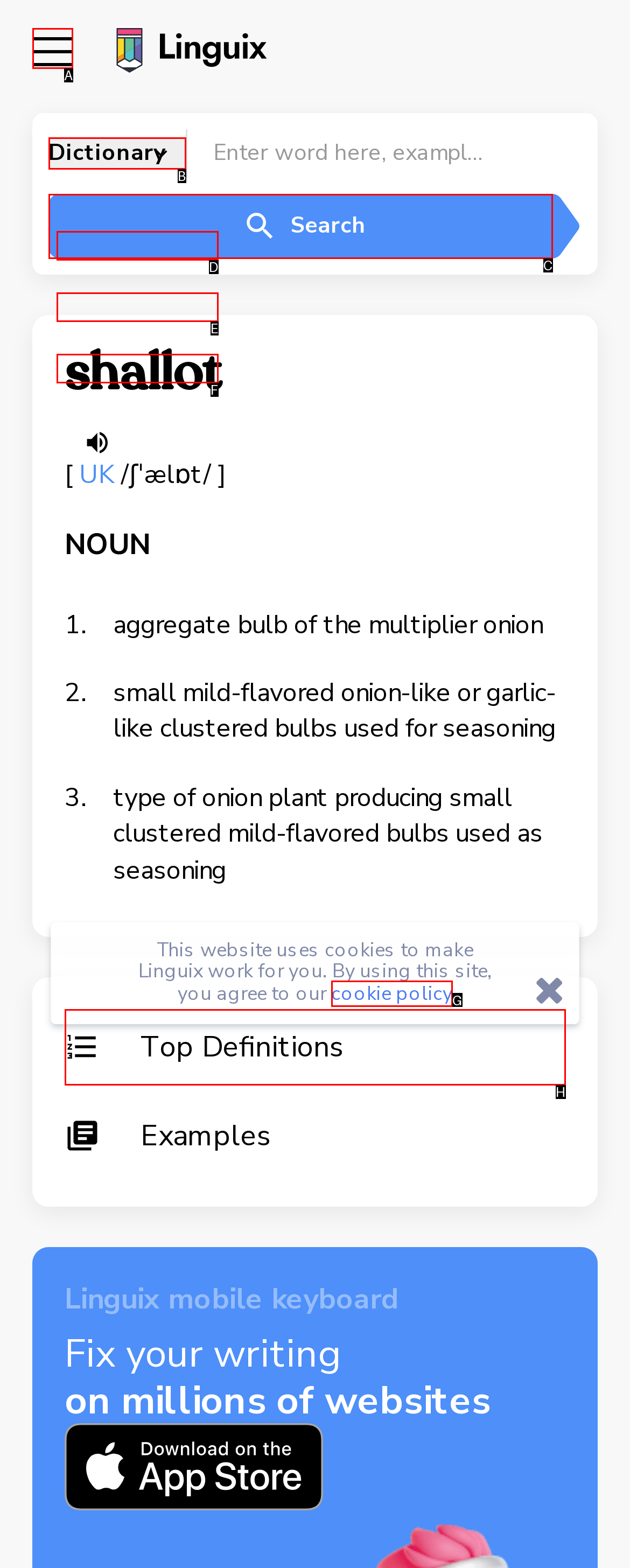Identify the letter of the UI element that corresponds to: aria-label="Mobile nav"
Respond with the letter of the option directly.

A